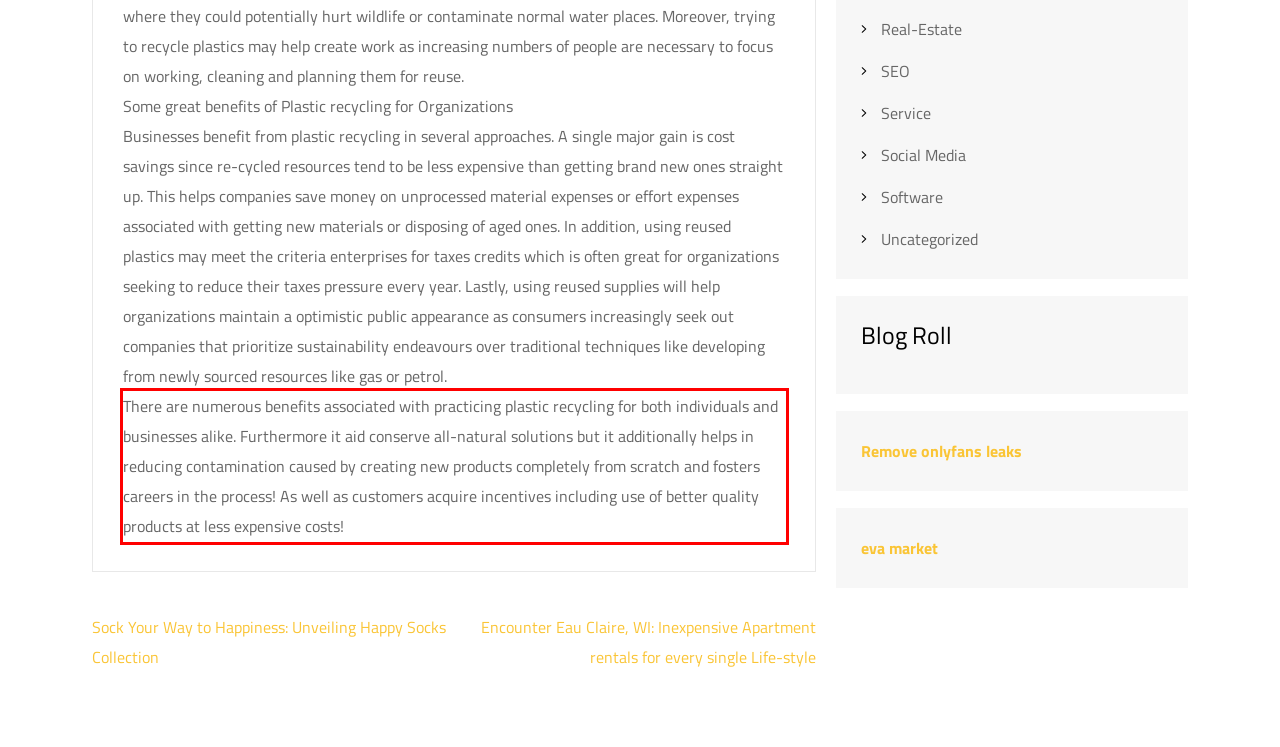You are provided with a screenshot of a webpage featuring a red rectangle bounding box. Extract the text content within this red bounding box using OCR.

There are numerous benefits associated with practicing plastic recycling for both individuals and businesses alike. Furthermore it aid conserve all-natural solutions but it additionally helps in reducing contamination caused by creating new products completely from scratch and fosters careers in the process! As well as customers acquire incentives including use of better quality products at less expensive costs!